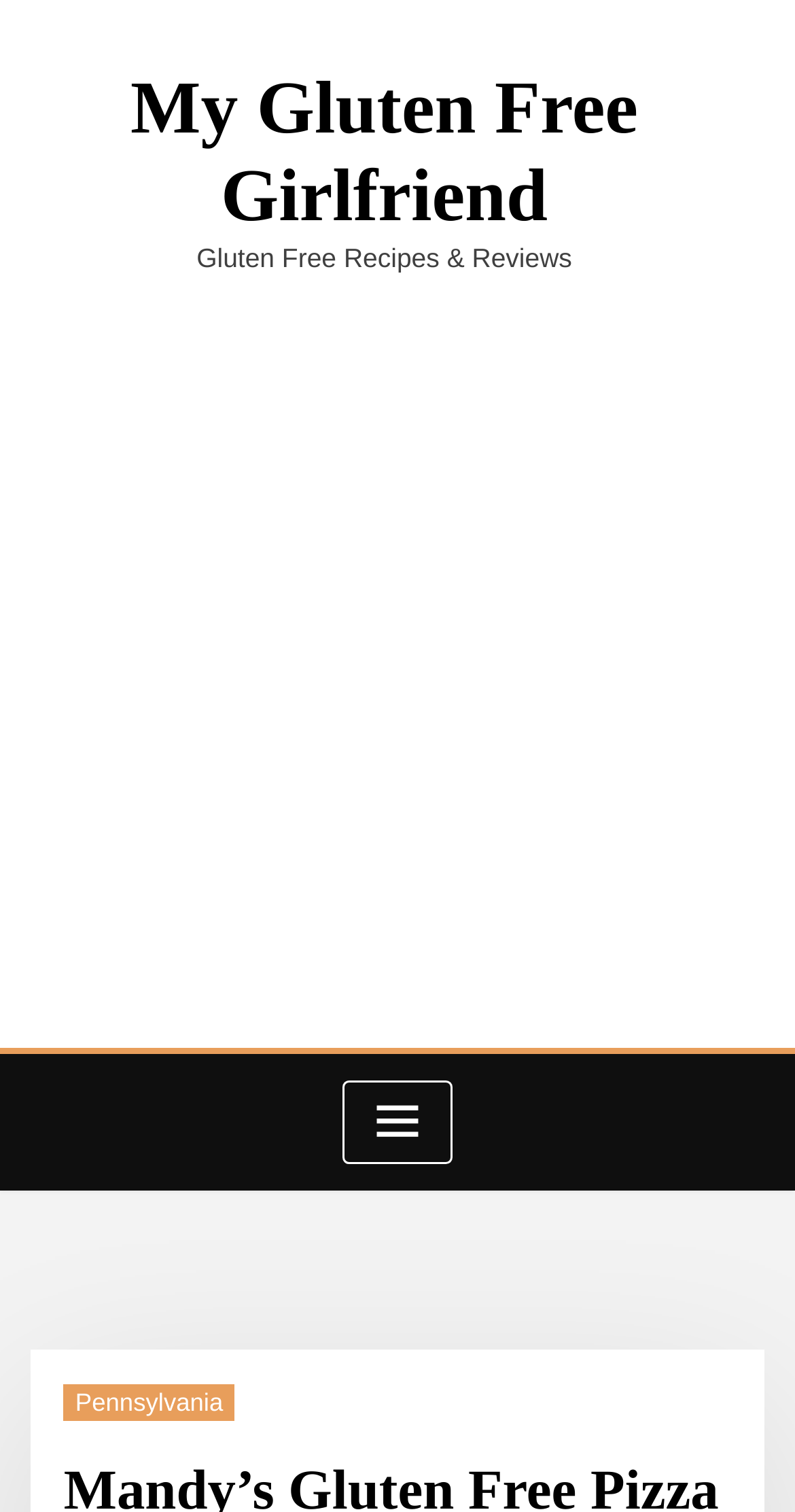Determine the bounding box coordinates of the UI element described below. Use the format (top-left x, top-left y, bottom-right x, bottom-right y) with floating point numbers between 0 and 1: Pennsylvania

[0.08, 0.915, 0.295, 0.94]